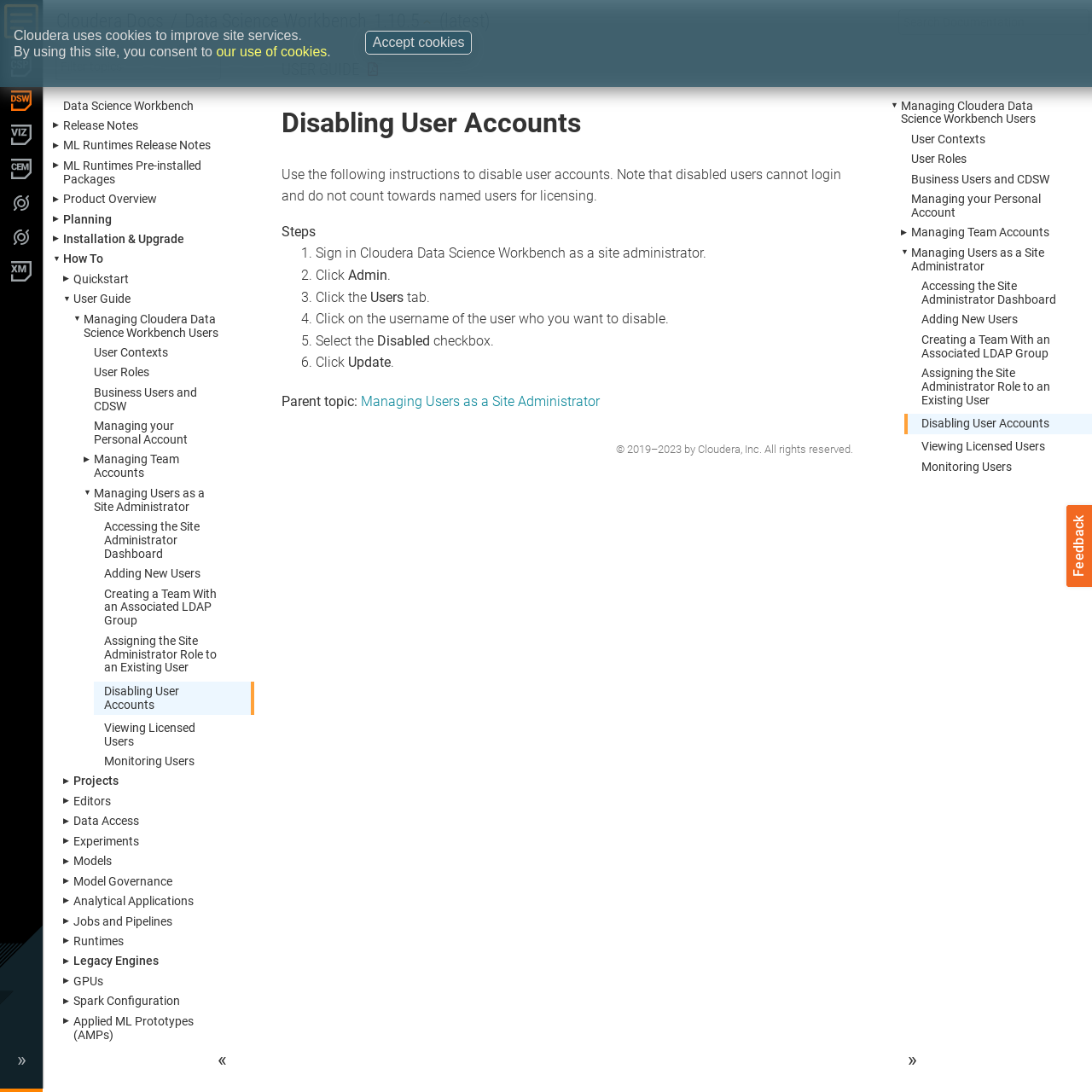Identify the bounding box coordinates of the section to be clicked to complete the task described by the following instruction: "Go to 'Release Notes'". The coordinates should be four float numbers between 0 and 1, formatted as [left, top, right, bottom].

[0.058, 0.109, 0.127, 0.122]